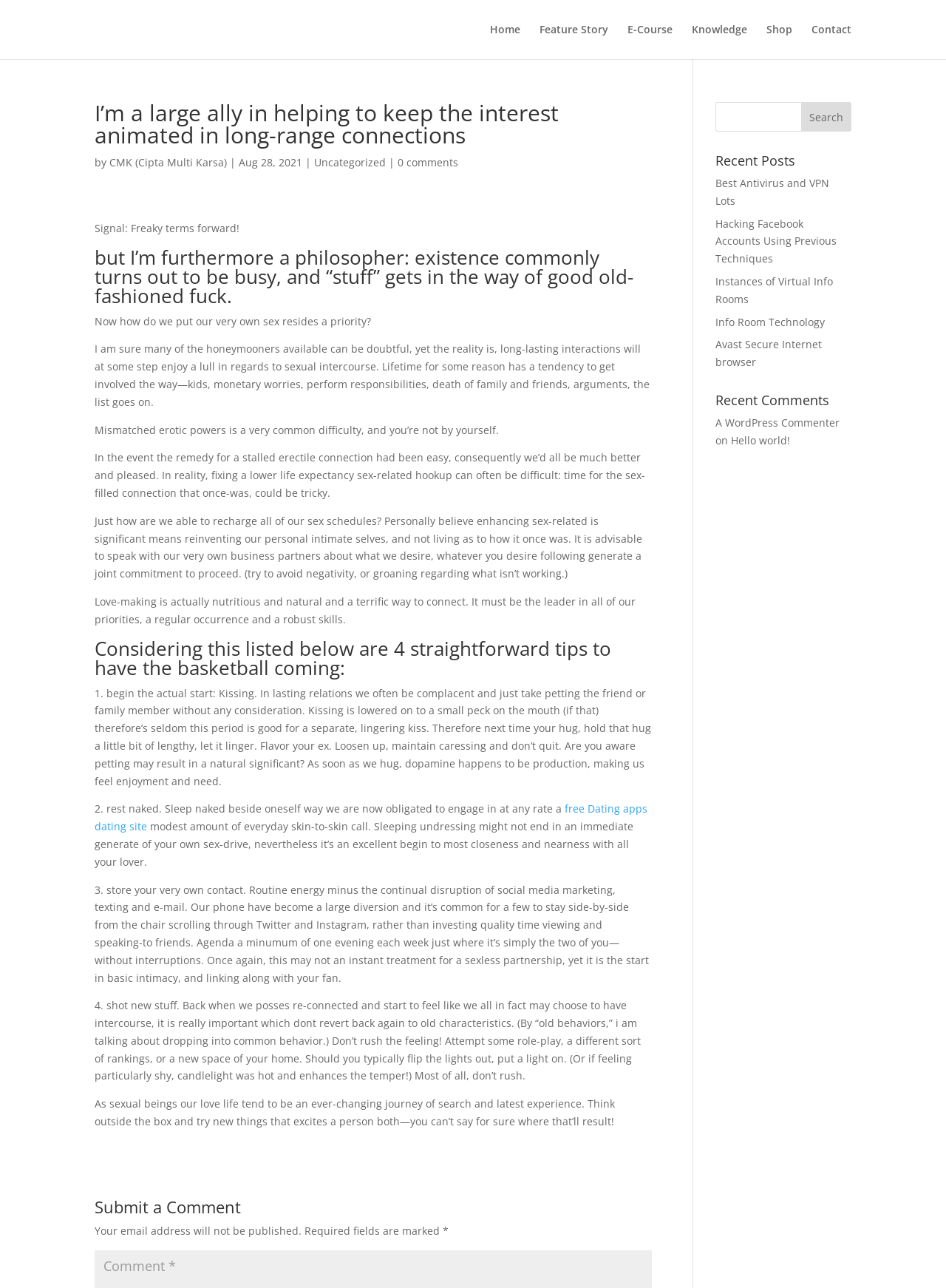Find the bounding box coordinates corresponding to the UI element with the description: "Feature Story". The coordinates should be formatted as [left, top, right, bottom], with values as floats between 0 and 1.

[0.57, 0.019, 0.643, 0.046]